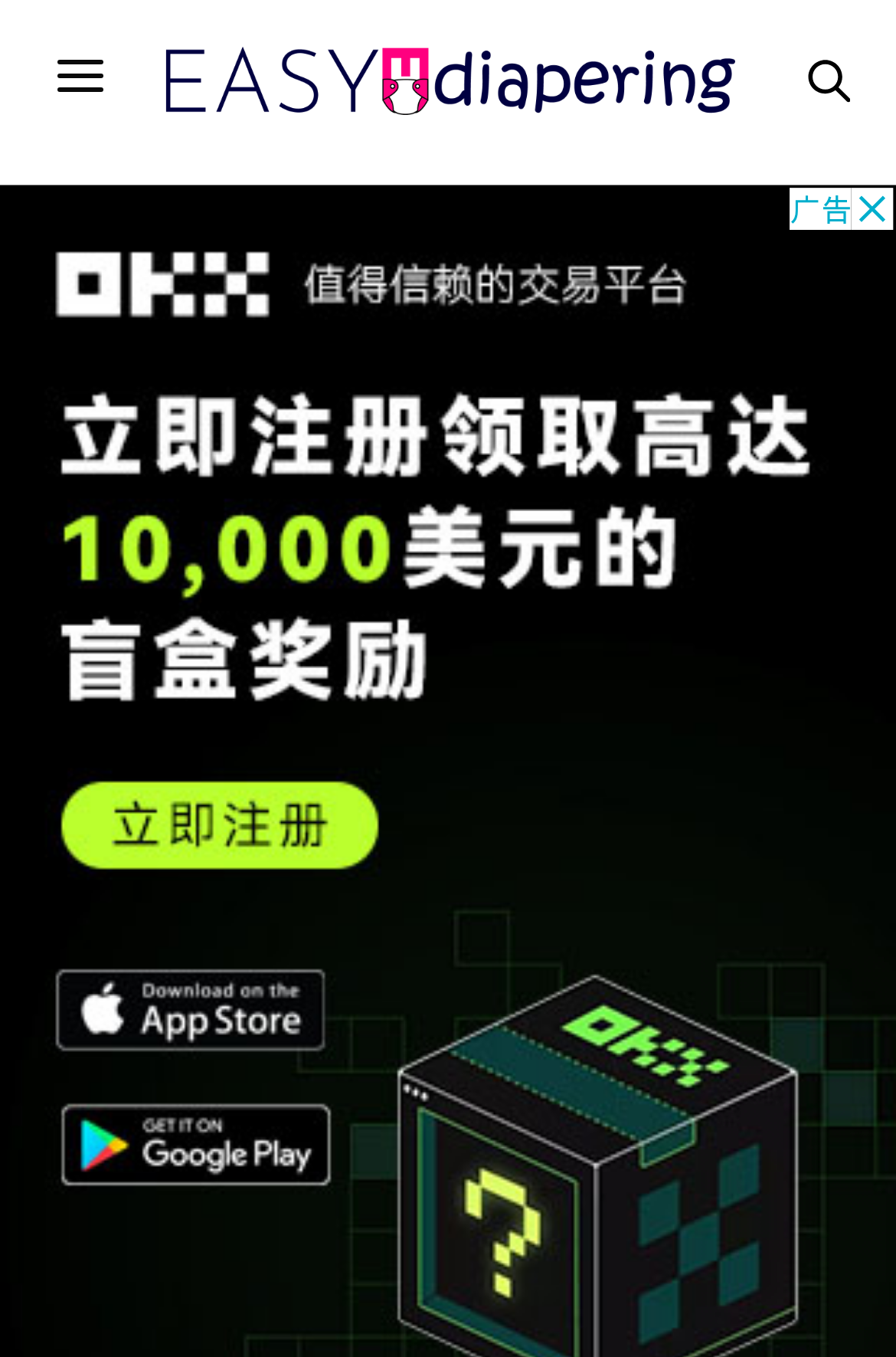Answer the question with a brief word or phrase:
How many images are there on the webpage?

2